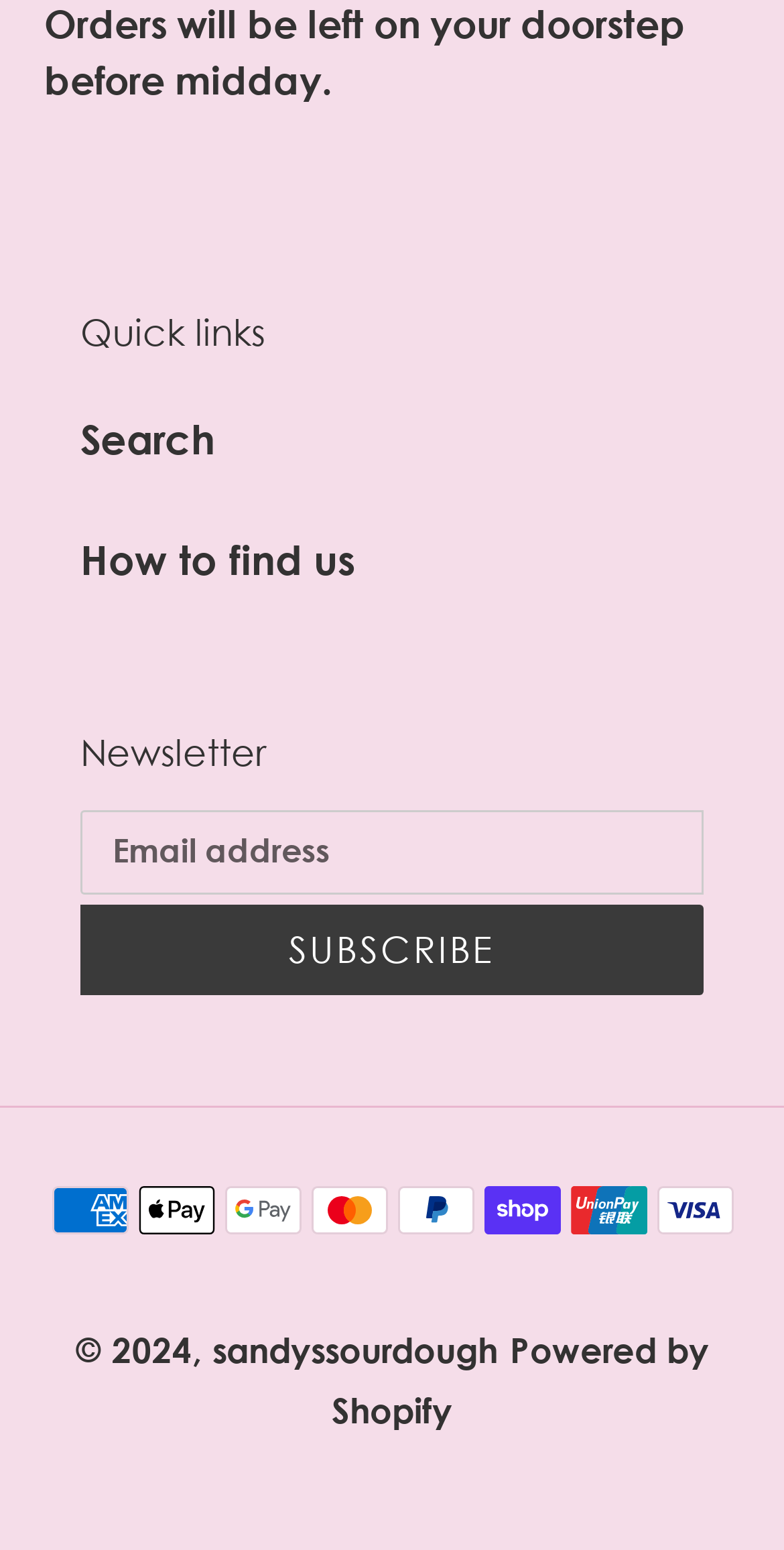Determine the bounding box of the UI component based on this description: "Subscribe". The bounding box coordinates should be four float values between 0 and 1, i.e., [left, top, right, bottom].

[0.103, 0.583, 0.897, 0.642]